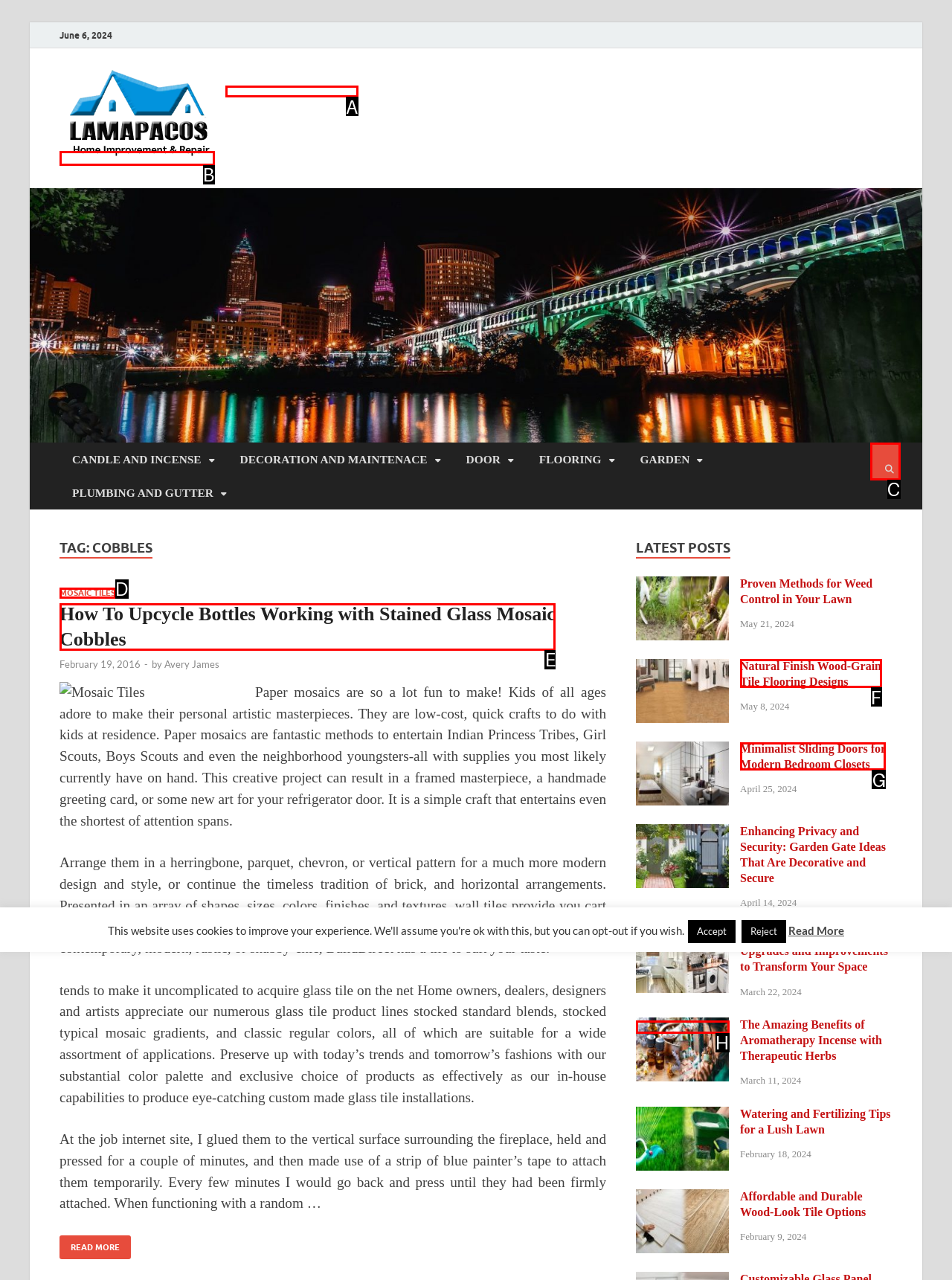Determine the HTML element to click for the instruction: visit the home improvement and repair page.
Answer with the letter corresponding to the correct choice from the provided options.

A